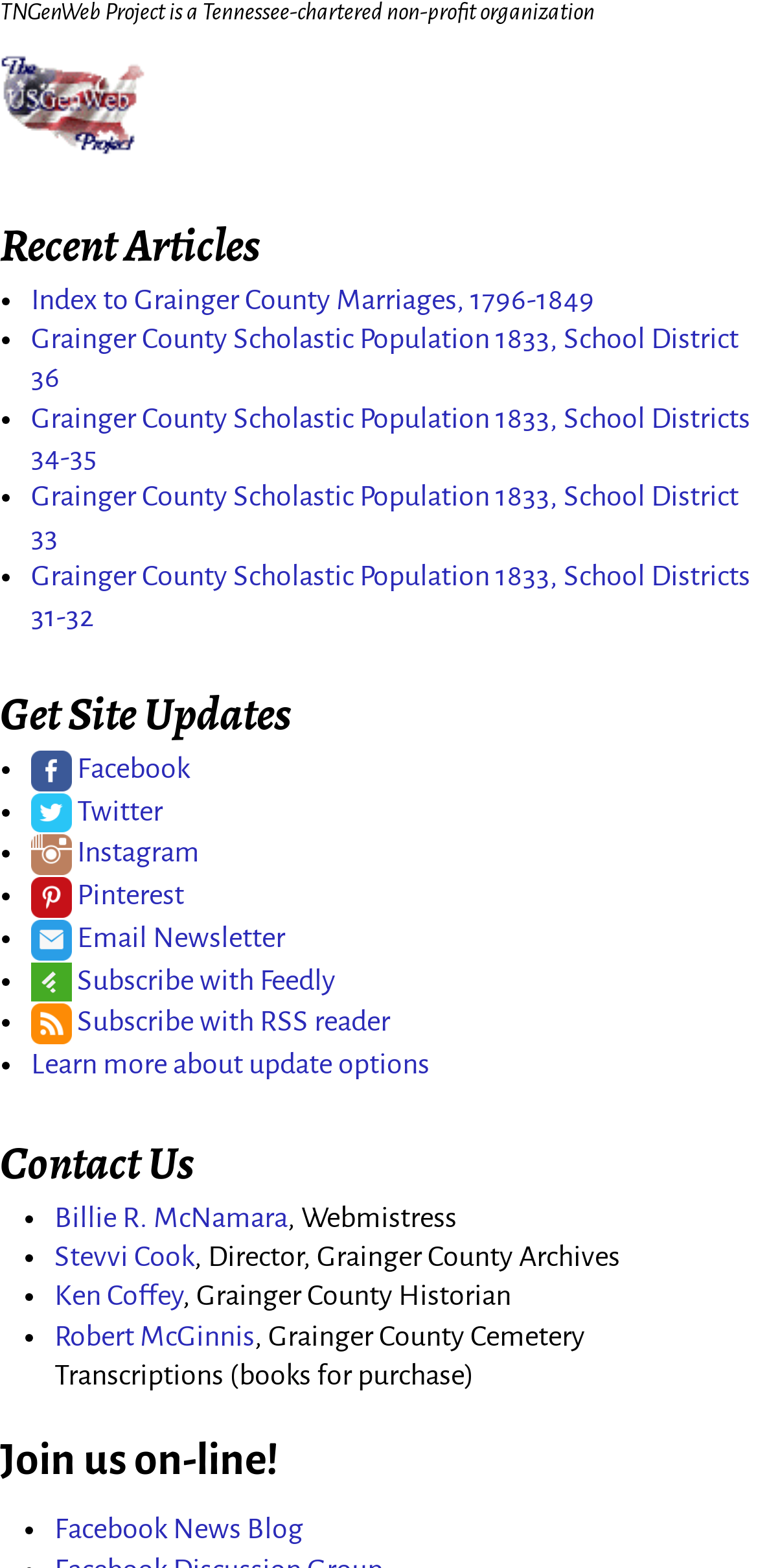Use the details in the image to answer the question thoroughly: 
What is the name of the archives mentioned in the webpage?

The webpage mentions Grainger County Archives in the 'Contact Us' section, specifically in the link 'Stevvi Cook, Director, Grainger County Archives'.